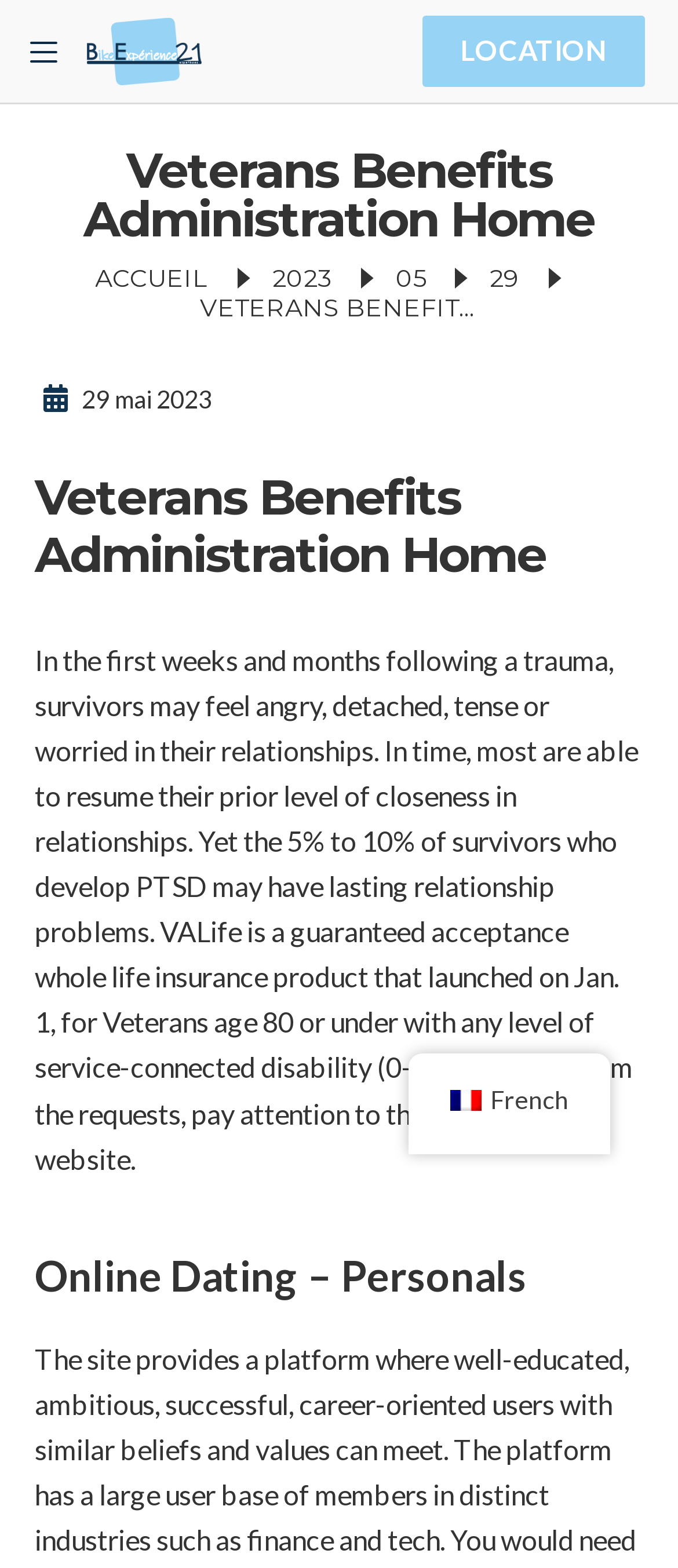Please identify the bounding box coordinates of where to click in order to follow the instruction: "Click the Bike Experience 21 link".

[0.128, 0.011, 0.299, 0.055]